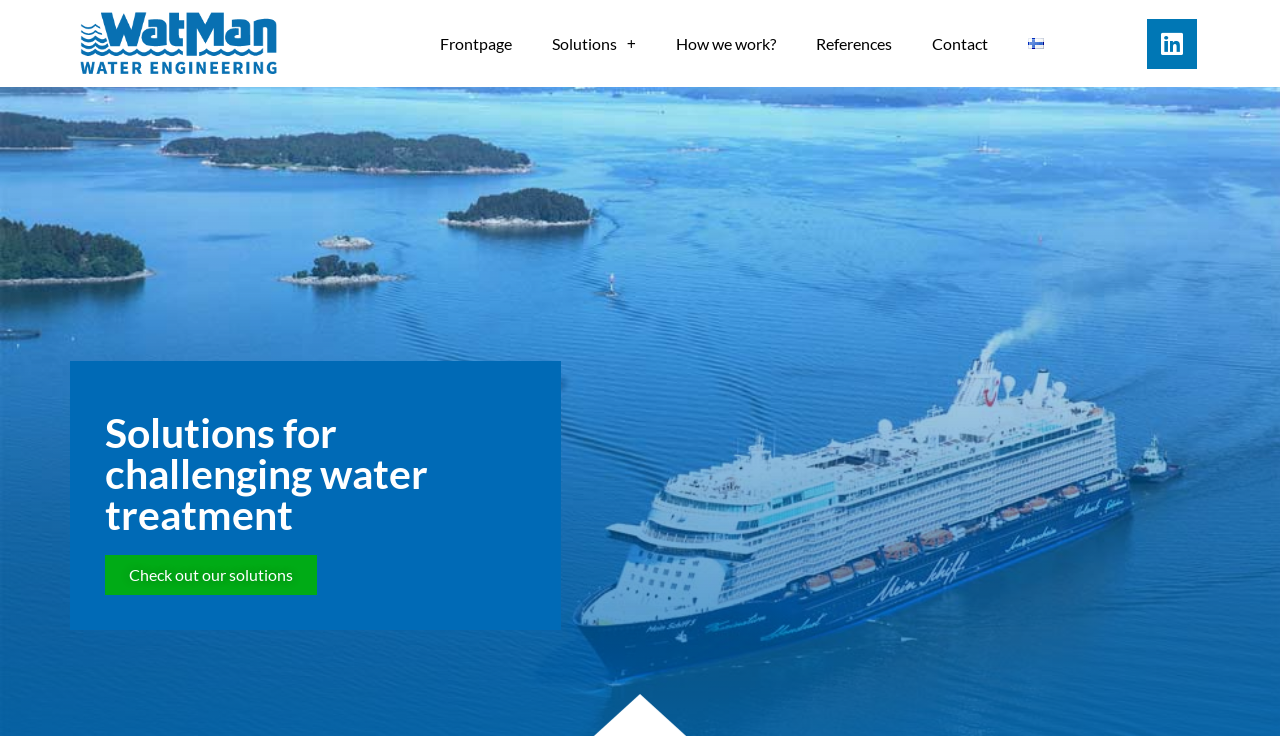Please identify the bounding box coordinates of the region to click in order to complete the given instruction: "Check out our solutions". The coordinates should be four float numbers between 0 and 1, i.e., [left, top, right, bottom].

[0.082, 0.754, 0.248, 0.808]